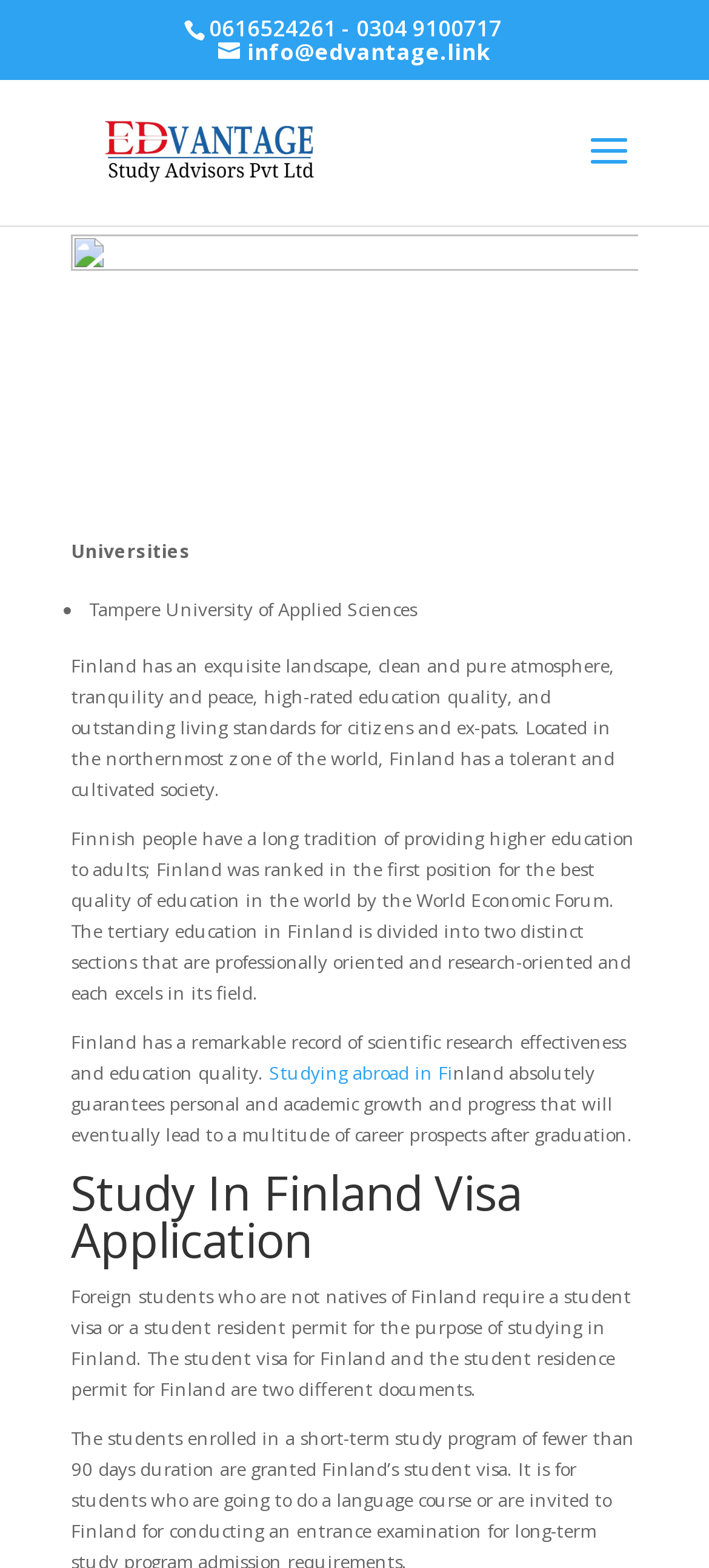Show the bounding box coordinates for the HTML element described as: "info@edvantage.link".

[0.308, 0.023, 0.692, 0.043]